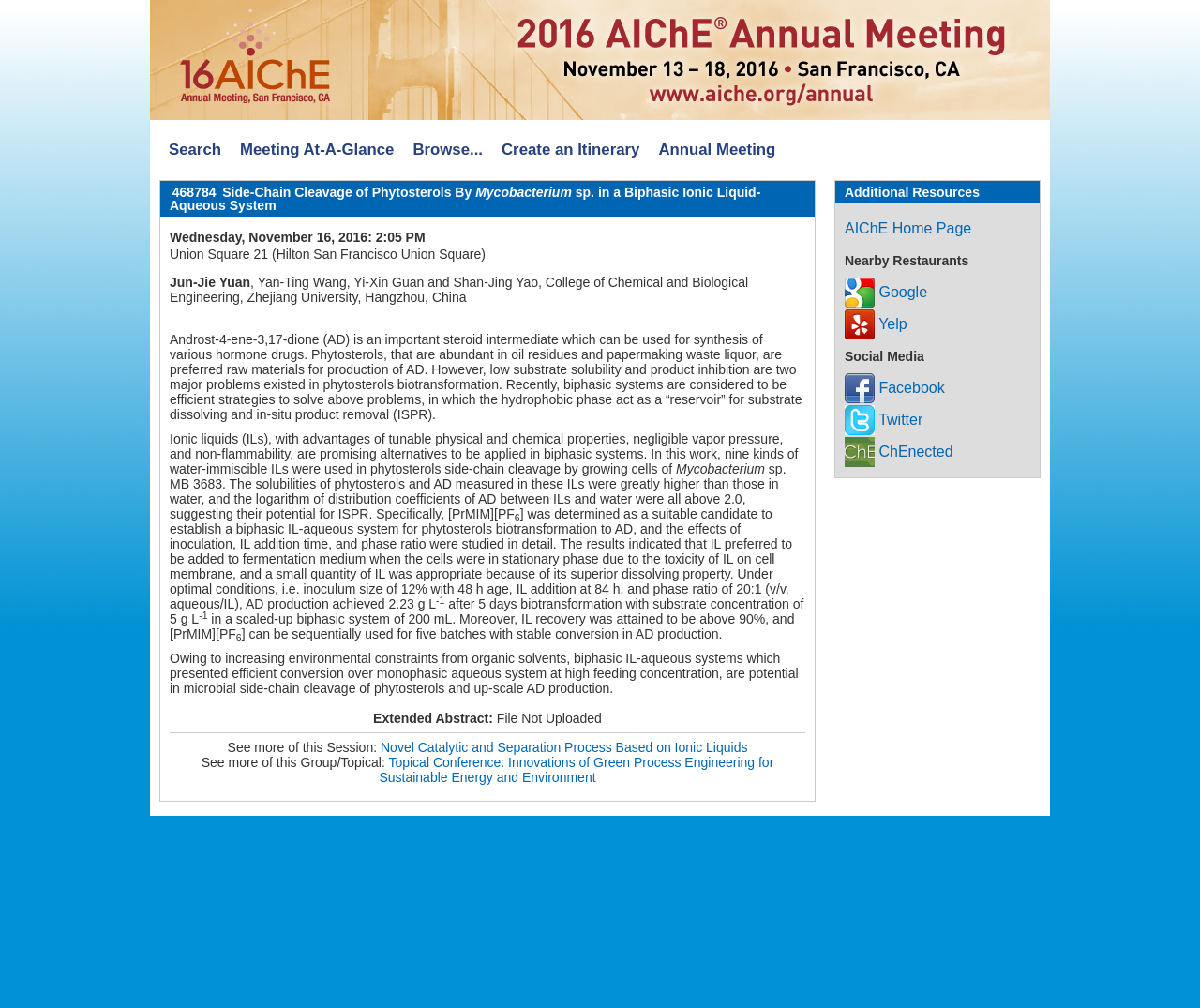Provide the bounding box coordinates of the UI element this sentence describes: "Browse...".

[0.336, 0.133, 0.41, 0.164]